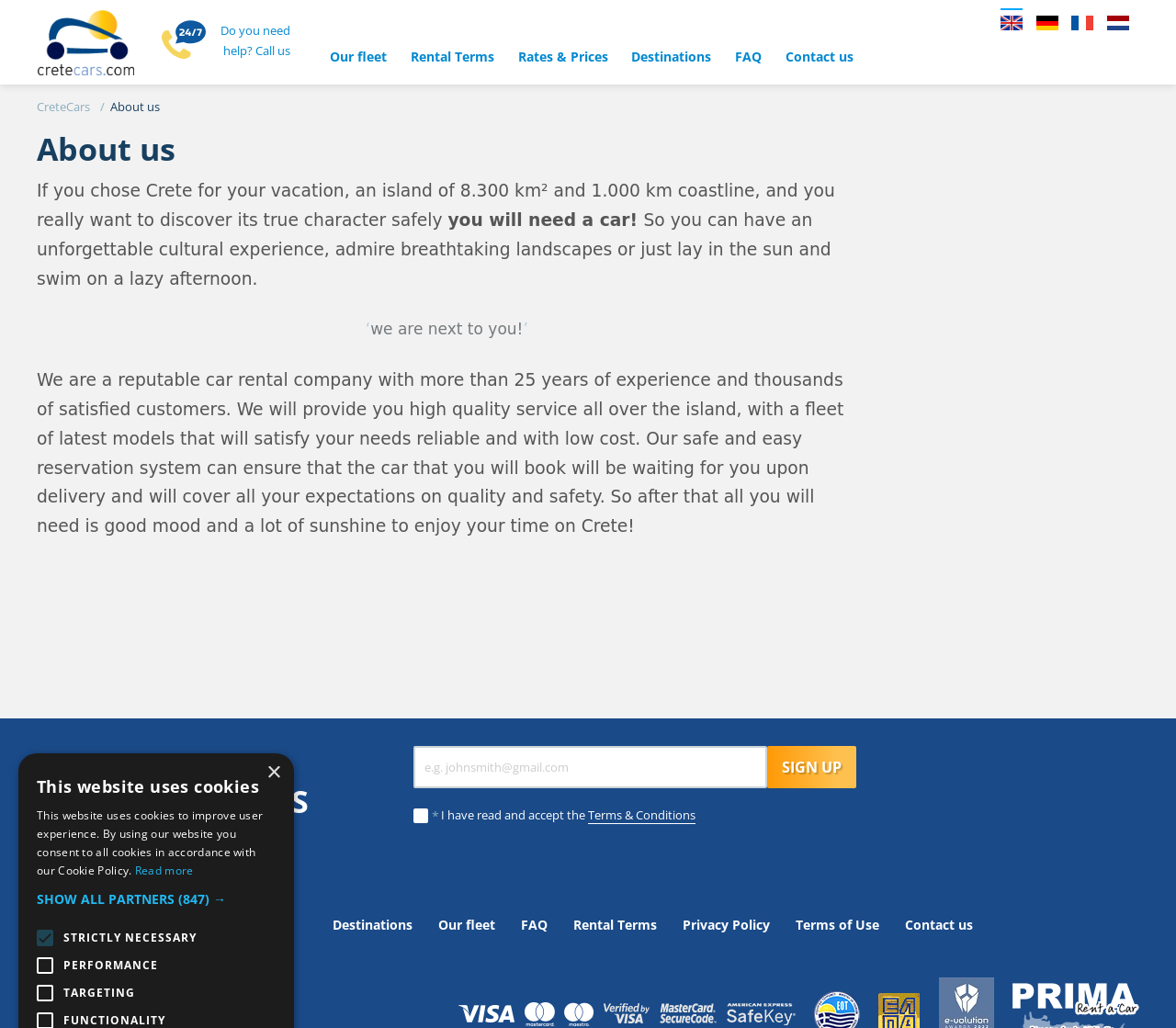Extract the bounding box coordinates of the UI element described by: "aria-label="Email" name="EMAIL" placeholder="e.g. johnsmith@gmail.com"". The coordinates should include four float numbers ranging from 0 to 1, e.g., [left, top, right, bottom].

[0.352, 0.725, 0.653, 0.766]